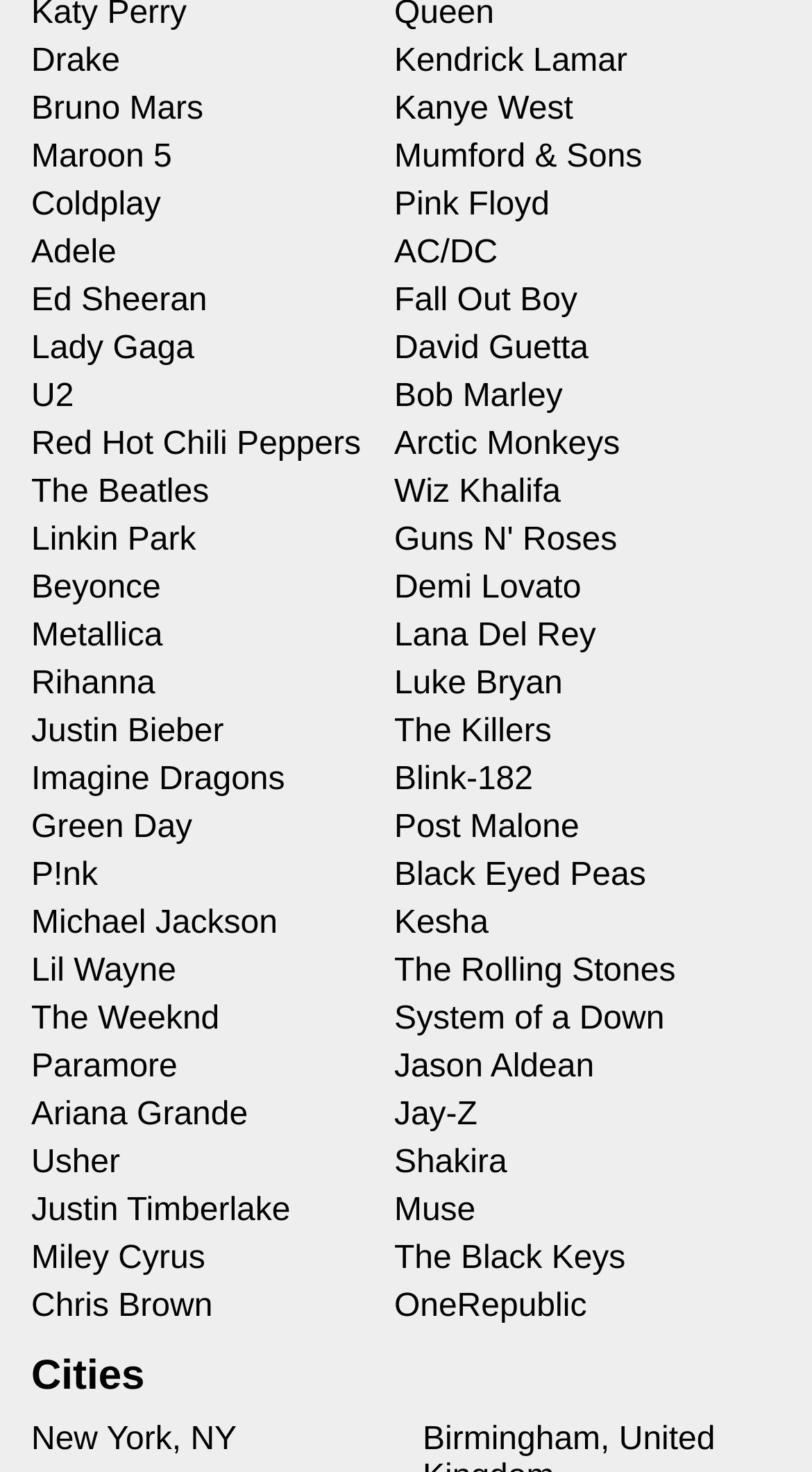Please determine the bounding box coordinates for the element that should be clicked to follow these instructions: "Browse The Rolling Stones".

[0.485, 0.648, 0.832, 0.674]